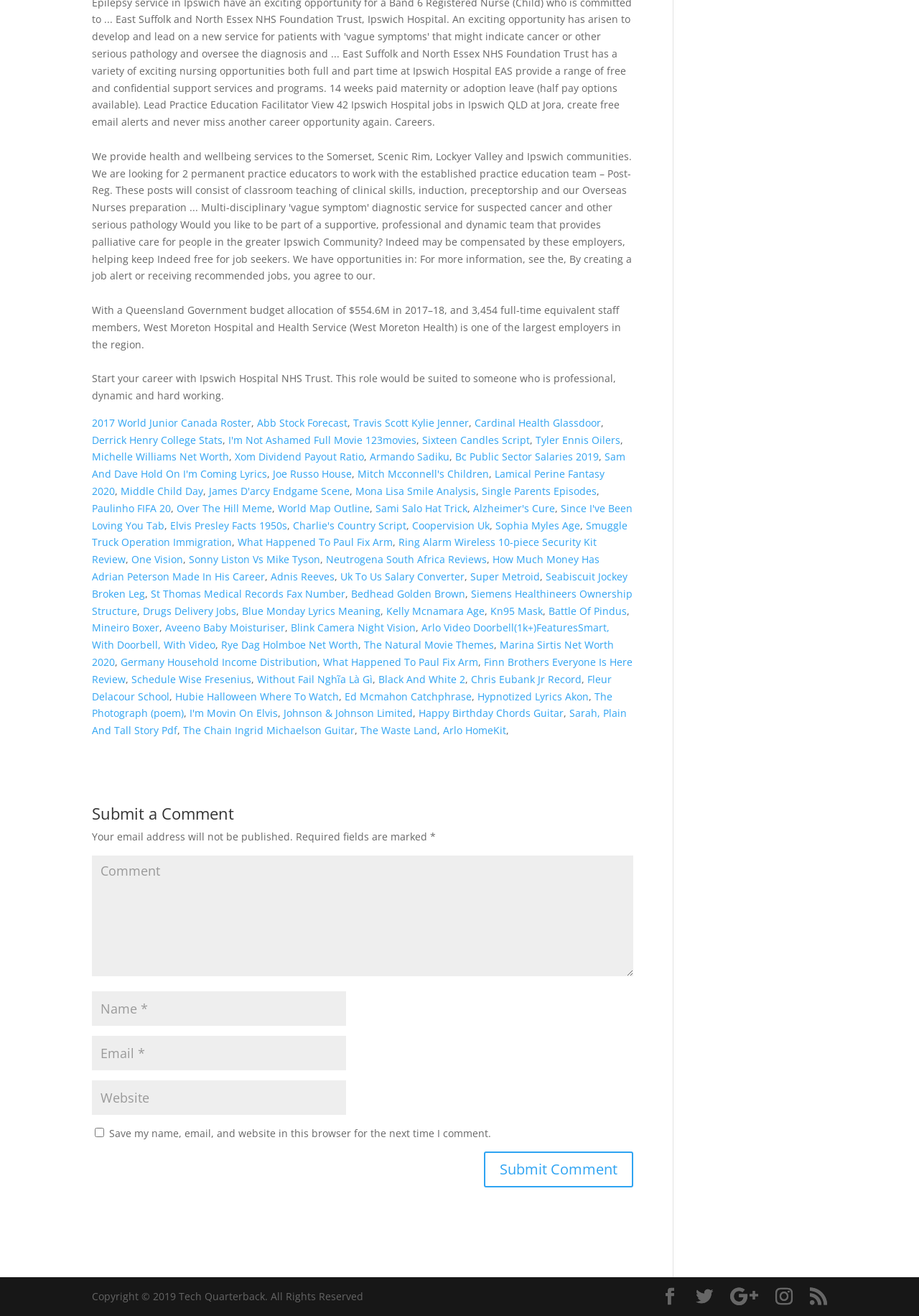Pinpoint the bounding box coordinates of the area that should be clicked to complete the following instruction: "Open the page about Travis Scott Kylie Jenner". The coordinates must be given as four float numbers between 0 and 1, i.e., [left, top, right, bottom].

[0.384, 0.316, 0.51, 0.326]